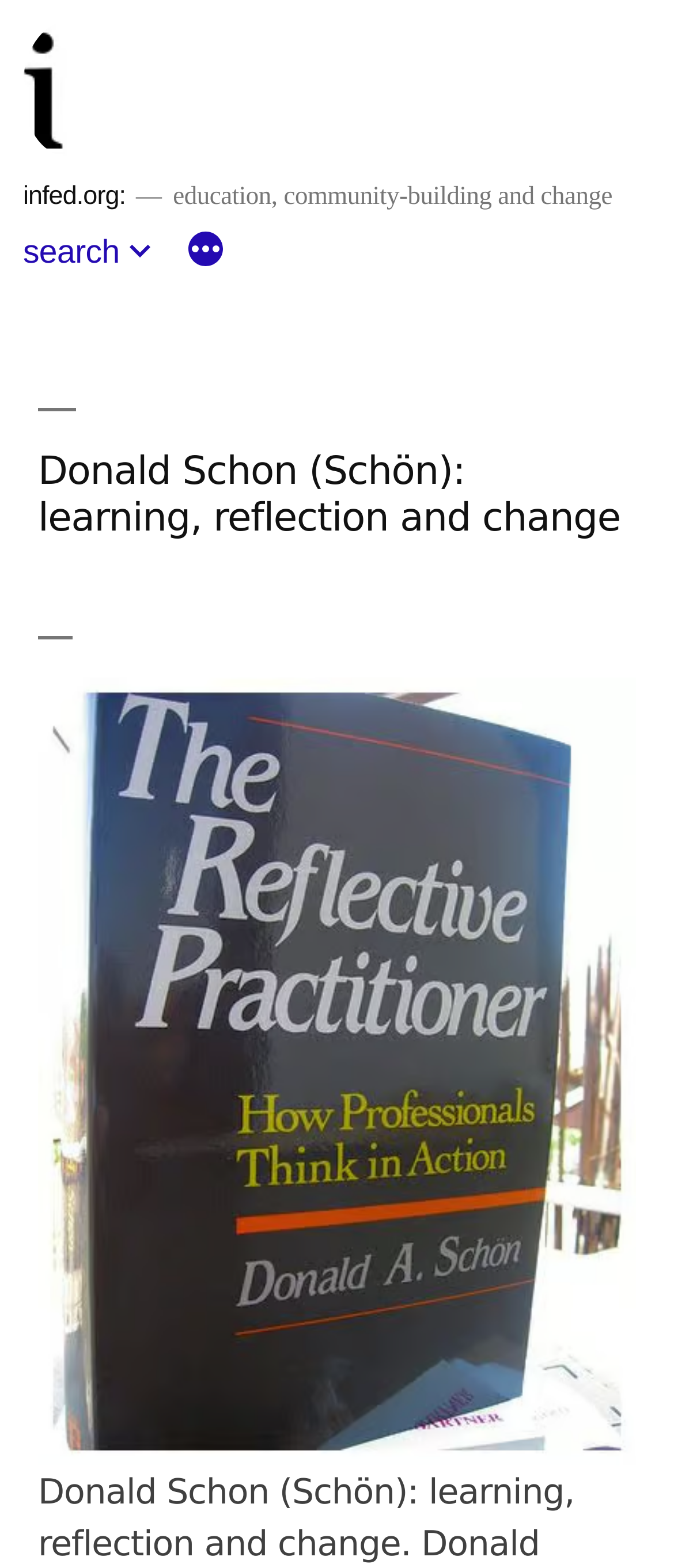Please give a succinct answer to the question in one word or phrase:
Is the image on the webpage copyrighted?

Yes